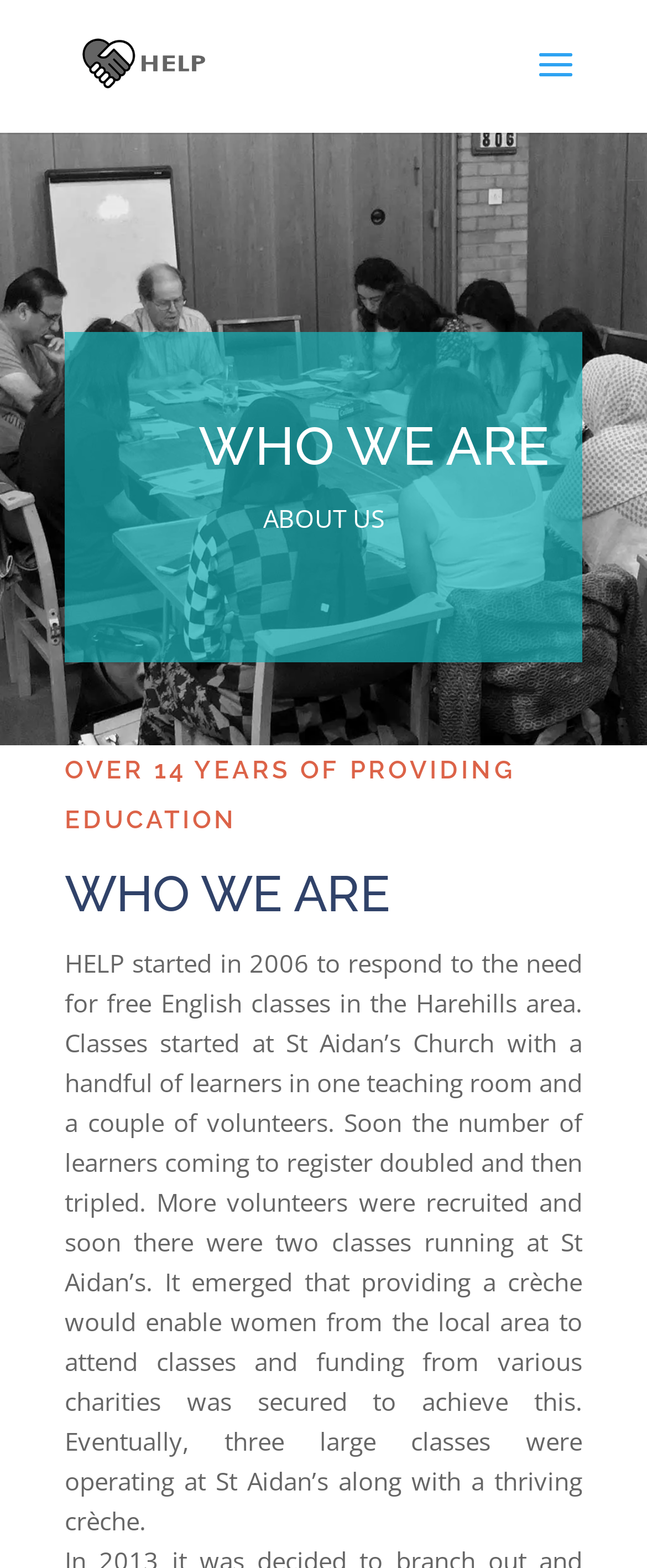What is the name of the organization?
Please provide a full and detailed response to the question.

I found the answer by looking at the link element with the text 'Harehills English Language Project' which is likely to be the name of the organization.